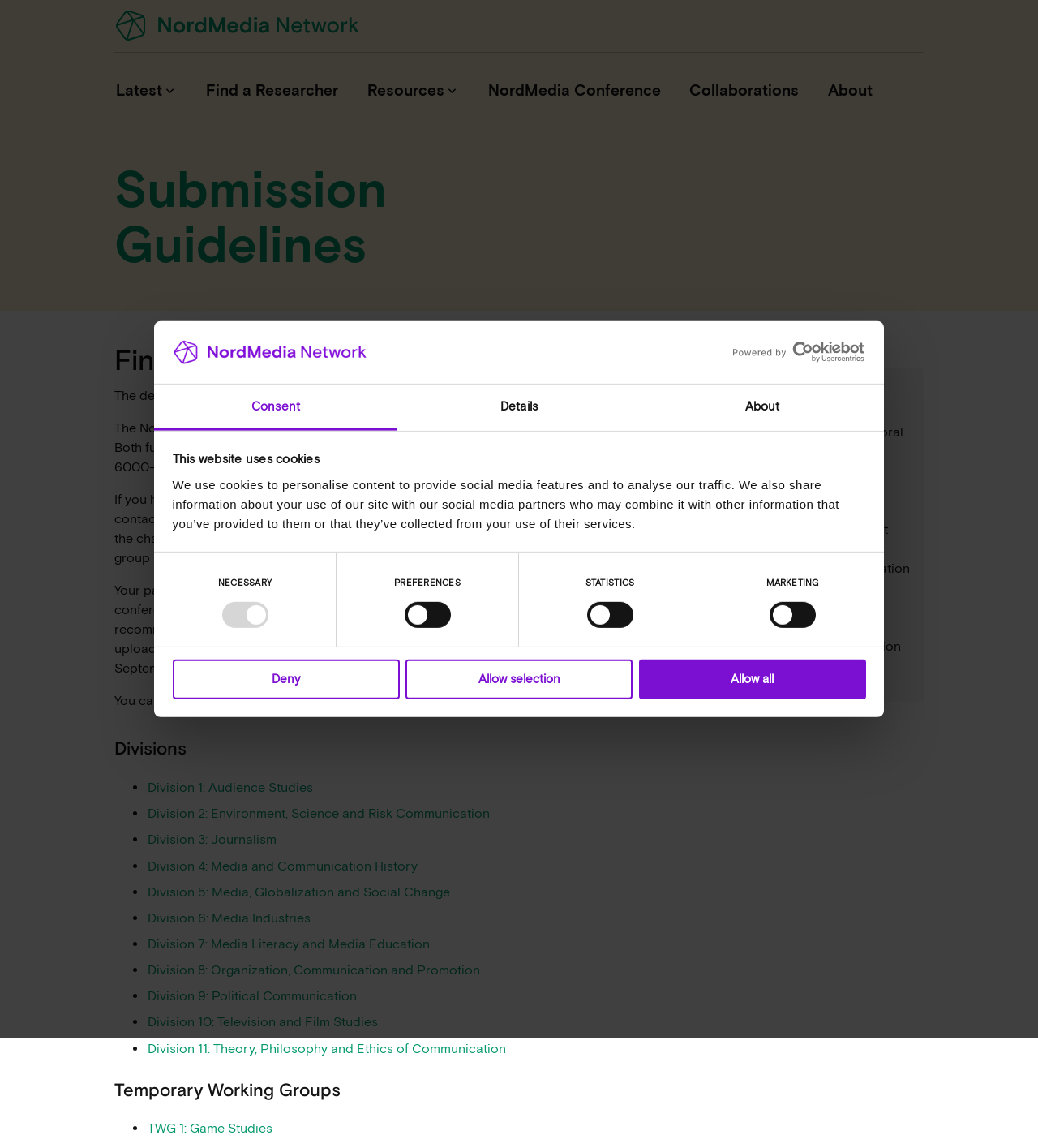Please identify the bounding box coordinates of the area I need to click to accomplish the following instruction: "Click on the 'NordMedia Conference' link".

[0.469, 0.068, 0.638, 0.091]